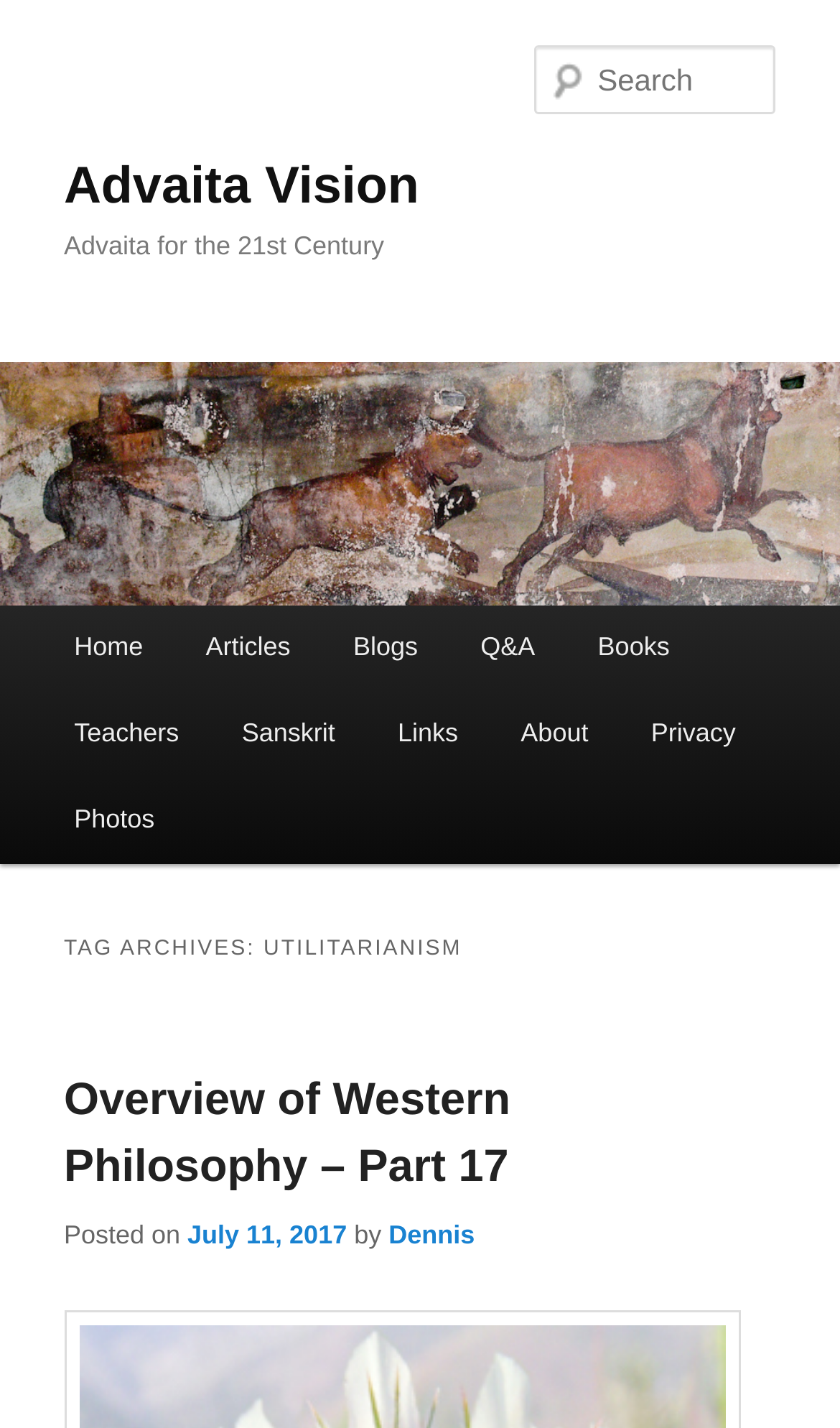What is the title of the first article?
Carefully examine the image and provide a detailed answer to the question.

I looked at the heading under the 'TAG ARCHIVES: UTILITARIANISM' section and found the title of the first article, which is 'Overview of Western Philosophy – Part 17'.